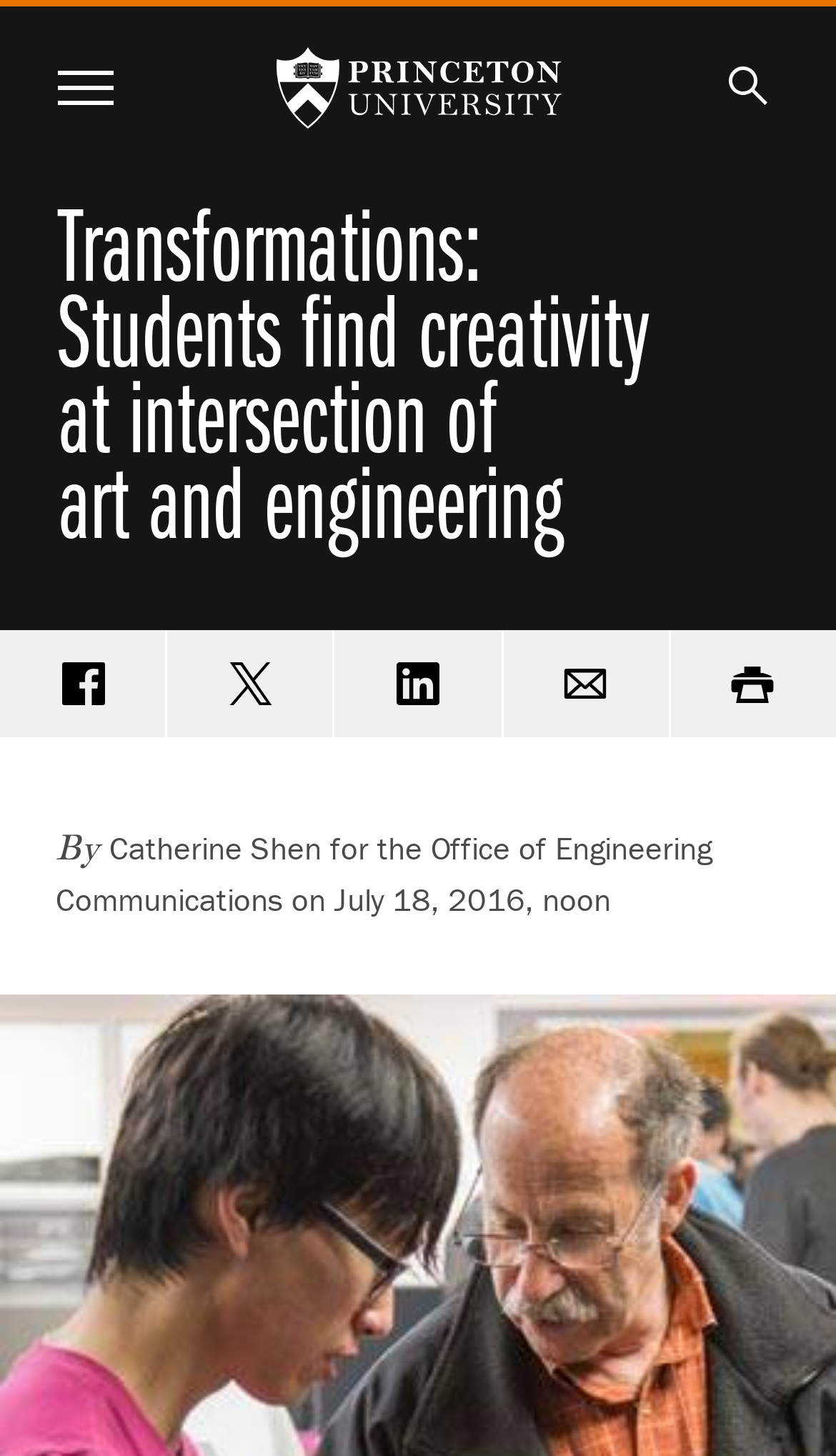Provide your answer to the question using just one word or phrase: What is the date of the article?

July 18, 2016